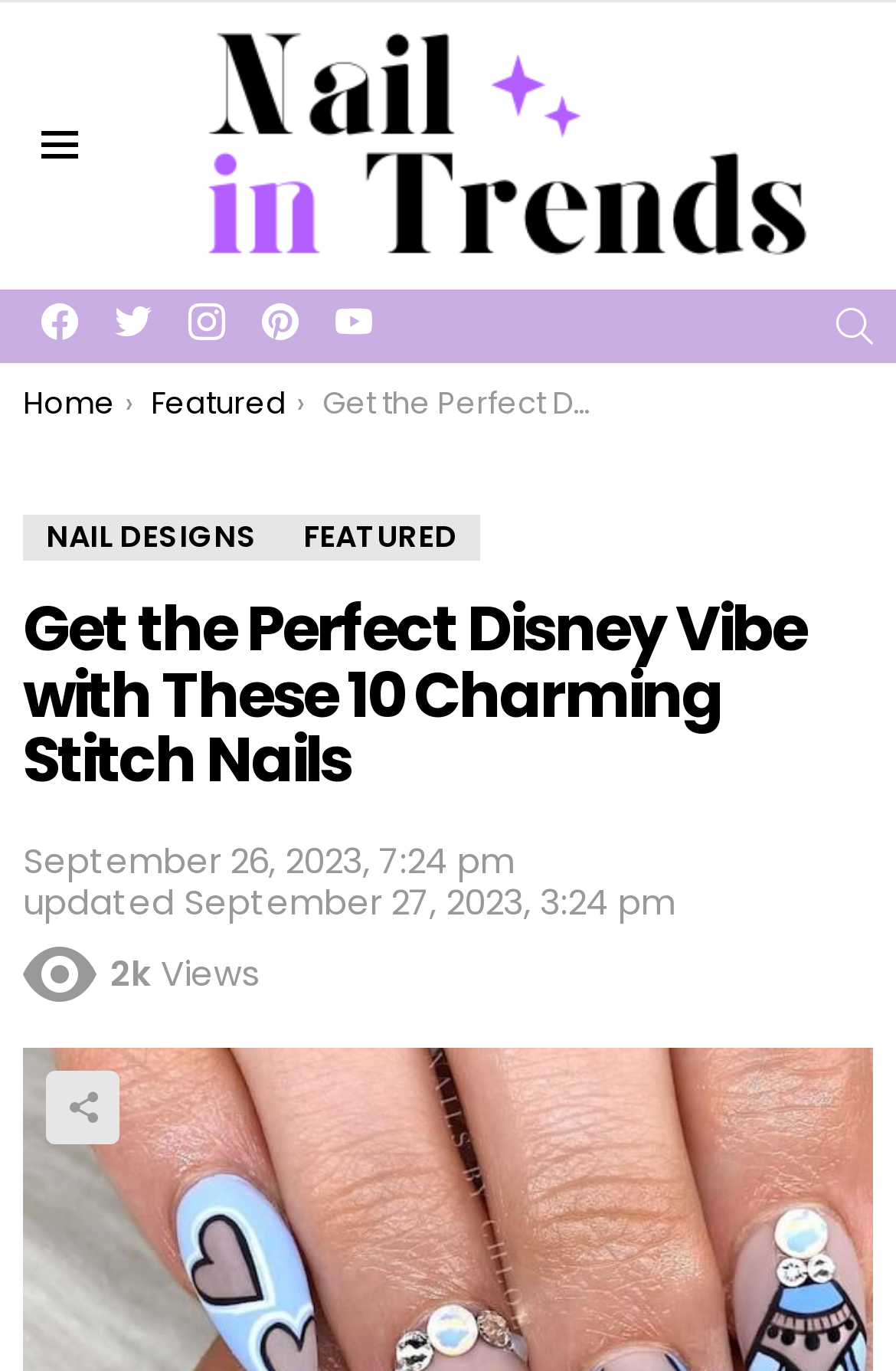What is the date of the last update?
Based on the image, answer the question with a single word or brief phrase.

September 27, 2023, 3:24 pm